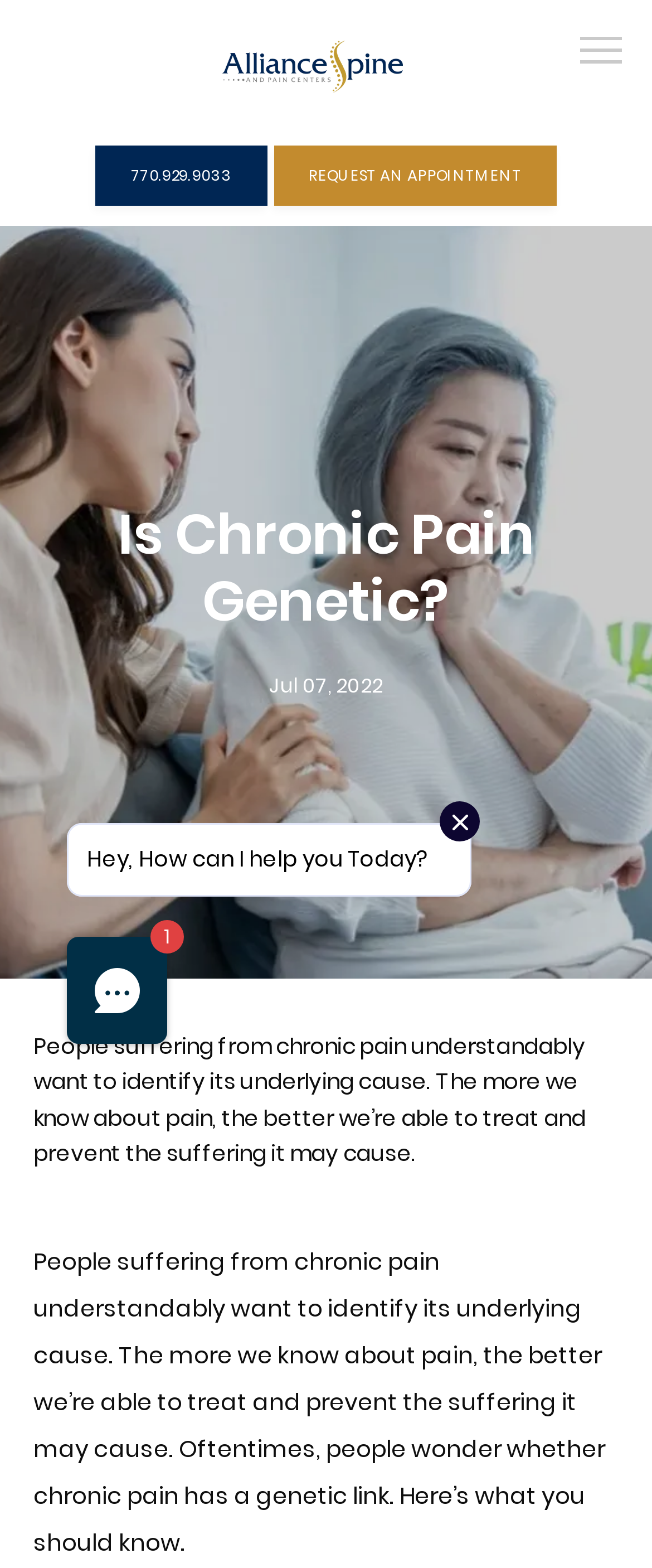Point out the bounding box coordinates of the section to click in order to follow this instruction: "Request an appointment".

[0.415, 0.09, 0.858, 0.134]